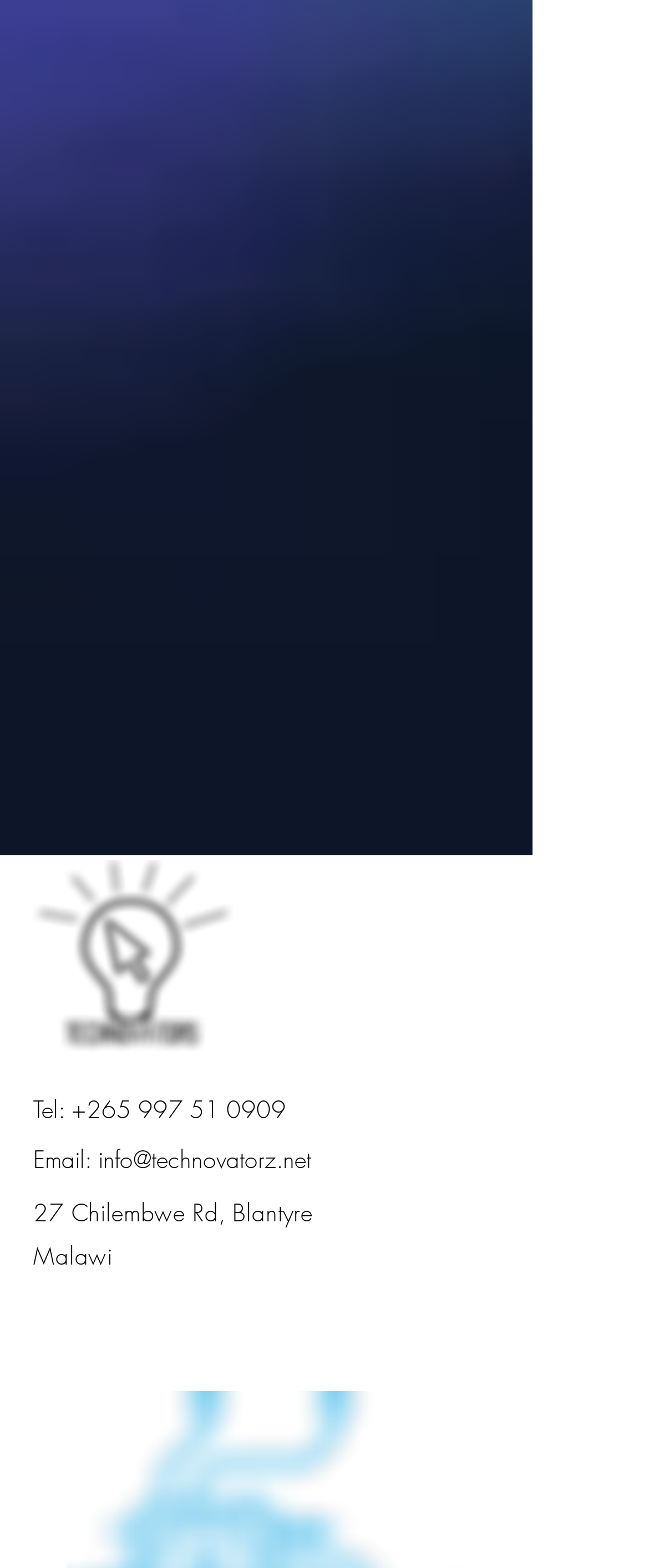Identify the bounding box coordinates of the specific part of the webpage to click to complete this instruction: "Enter first name".

[0.051, 0.035, 0.769, 0.075]